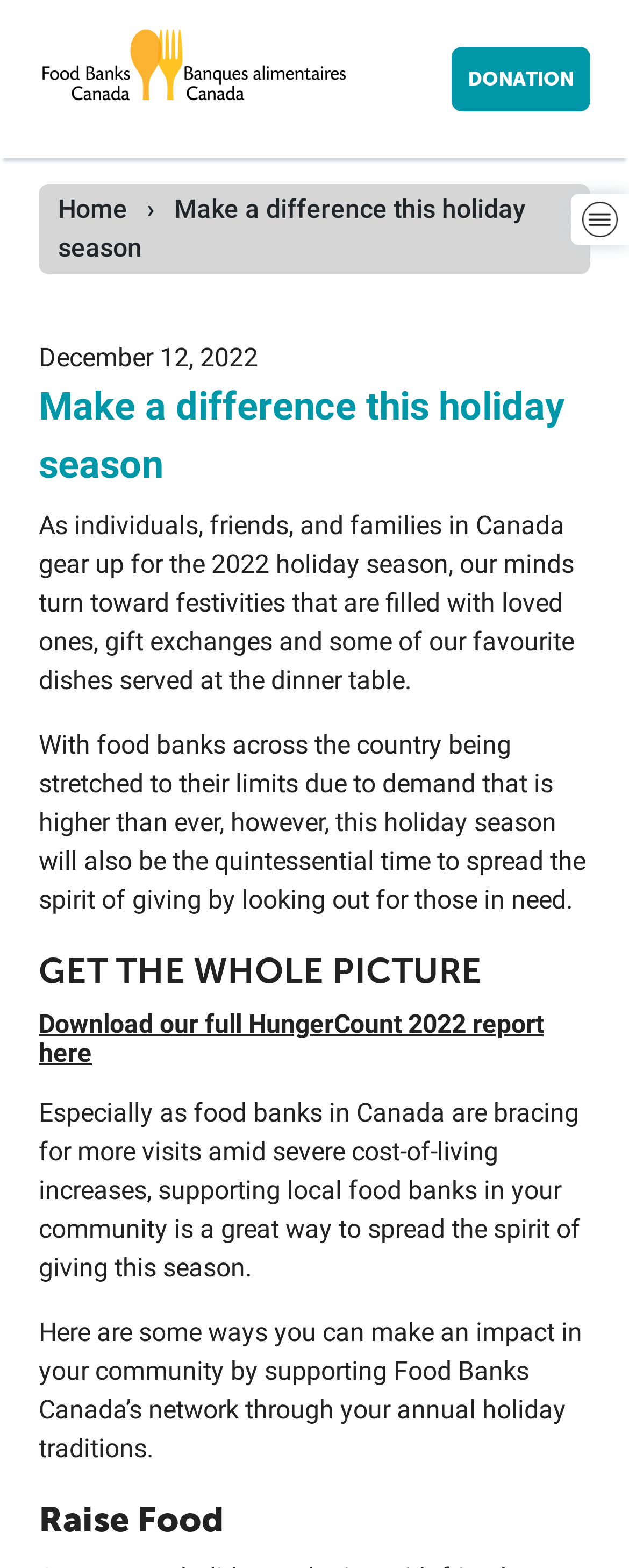What is the context of the phrase 'spread the spirit of giving' on the webpage?
Please answer the question with as much detail and depth as you can.

The phrase 'spread the spirit of giving' is used in the context of supporting those in need during the holiday season. The webpage suggests that individuals can spread the spirit of giving by supporting local food banks and making an impact in their community.